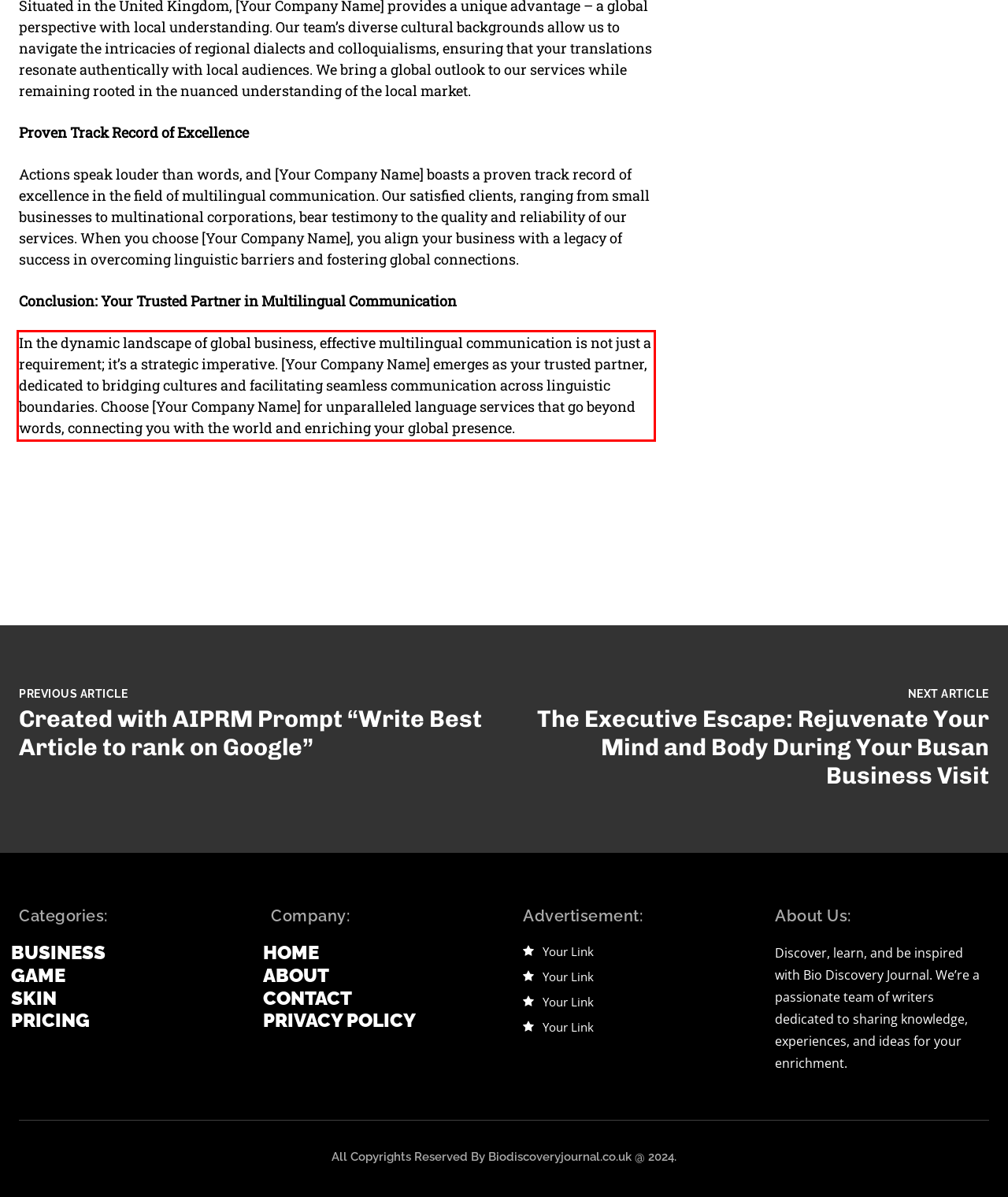Please identify and extract the text from the UI element that is surrounded by a red bounding box in the provided webpage screenshot.

In the dynamic landscape of global business, effective multilingual communication is not just a requirement; it’s a strategic imperative. [Your Company Name] emerges as your trusted partner, dedicated to bridging cultures and facilitating seamless communication across linguistic boundaries. Choose [Your Company Name] for unparalleled language services that go beyond words, connecting you with the world and enriching your global presence.